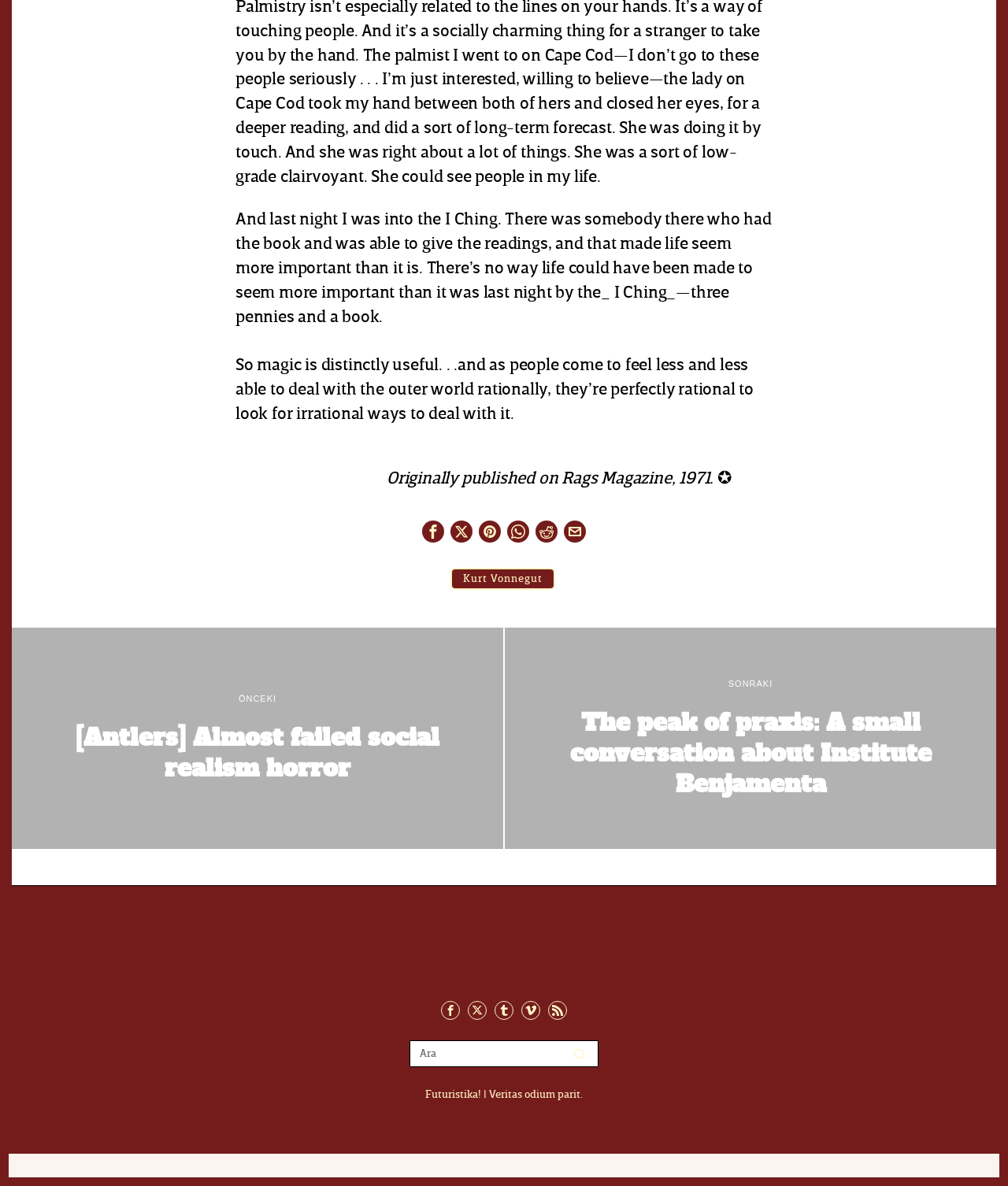What is the text next to the search box?
Provide a thorough and detailed answer to the question.

I found a search box at the bottom of the webpage, and next to it, there is a textbox with the text 'Ara', which is the default text in the search box.